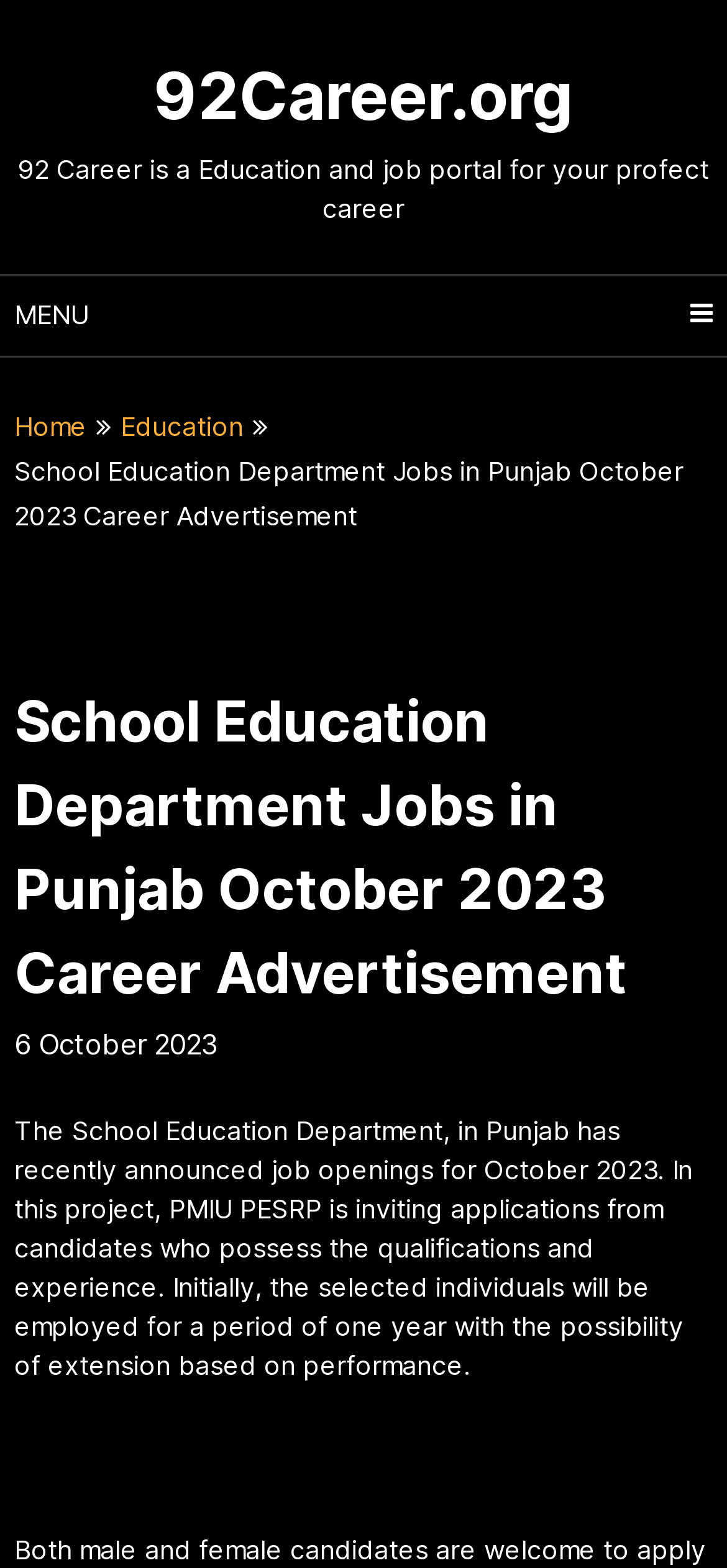Determine the bounding box coordinates (top-left x, top-left y, bottom-right x, bottom-right y) of the UI element described in the following text: Education

[0.166, 0.261, 0.335, 0.282]